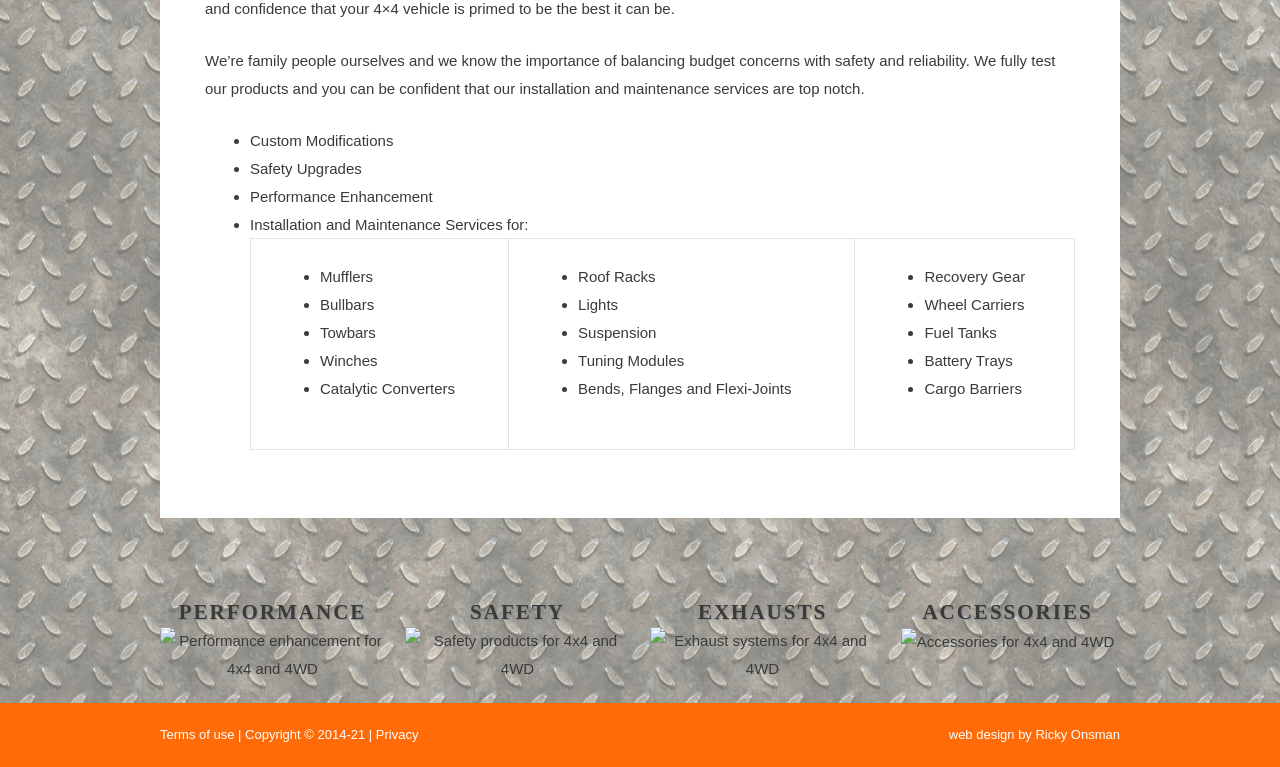Given the element description, predict the bounding box coordinates in the format (top-left x, top-left y, bottom-right x, bottom-right y), using floating point numbers between 0 and 1: Privacy

[0.294, 0.947, 0.327, 0.967]